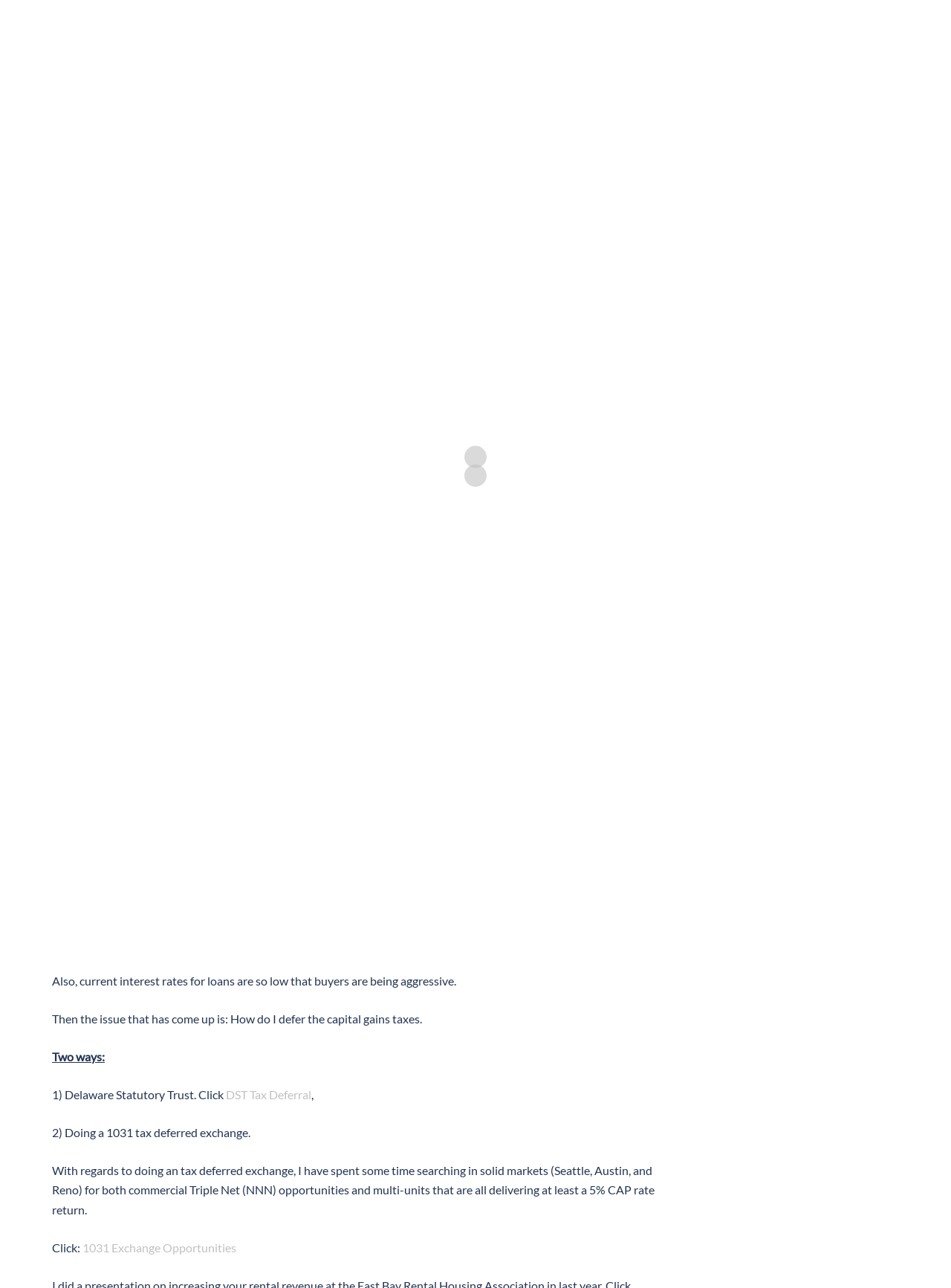Construct a comprehensive caption that outlines the webpage's structure and content.

This webpage is about John Caronna, an expert in commercial real estate in the Bay Area, with over 11 years of experience in multi-unit transactions. At the top of the page, there are several links, including "READ MY APARTMENT ADVISOR NEWSLETTER →", "415-531-5225", "East Bay Apartment Advisor", "Home", "Areas of Expertise", "Properties", "Blog", and "Contact Us". There are also three images on the top right corner.

Below the top links, there is a header section with a title "New Listing: 4 Plex on Adeline, Berkeley – June 2021 Update" and a byline "BY JOHN CARONNA JUNE 11, 2021". 

The main content of the page is divided into several sections. The first section is about a new listing, describing a 4-plex property on Adeline, Berkeley, with details about its location, parking, and current tenants. The second section discusses the rental market, mentioning the increasing office leasing square footage of large tech companies and its positive impact on San Francisco and East Bay rents. The third section is about the outlook for East Bay rents, discussing the increasing interest in areas near UC Berkeley and BART. The fourth section is about the current sales market, advising owners to start the selling process now due to the strong market and low interest rates.

Throughout the page, there are several static text blocks and links, providing more information about the topics discussed. There are also a few images scattered throughout the page. Overall, the webpage provides information about John Caronna's expertise in commercial real estate and his insights into the Bay Area market.